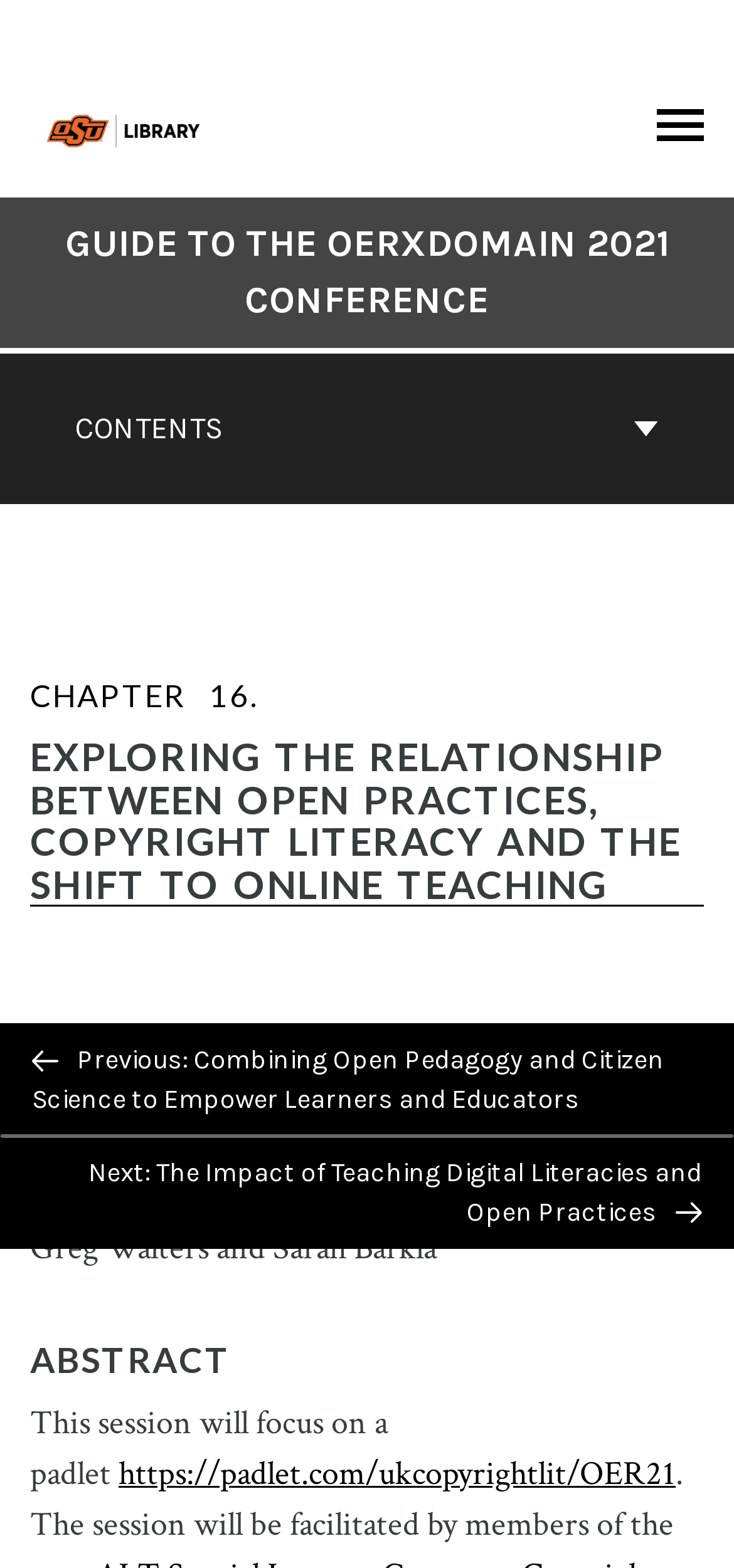Given the element description: "Menu", predict the bounding box coordinates of the UI element it refers to, using four float numbers between 0 and 1, i.e., [left, top, right, bottom].

None